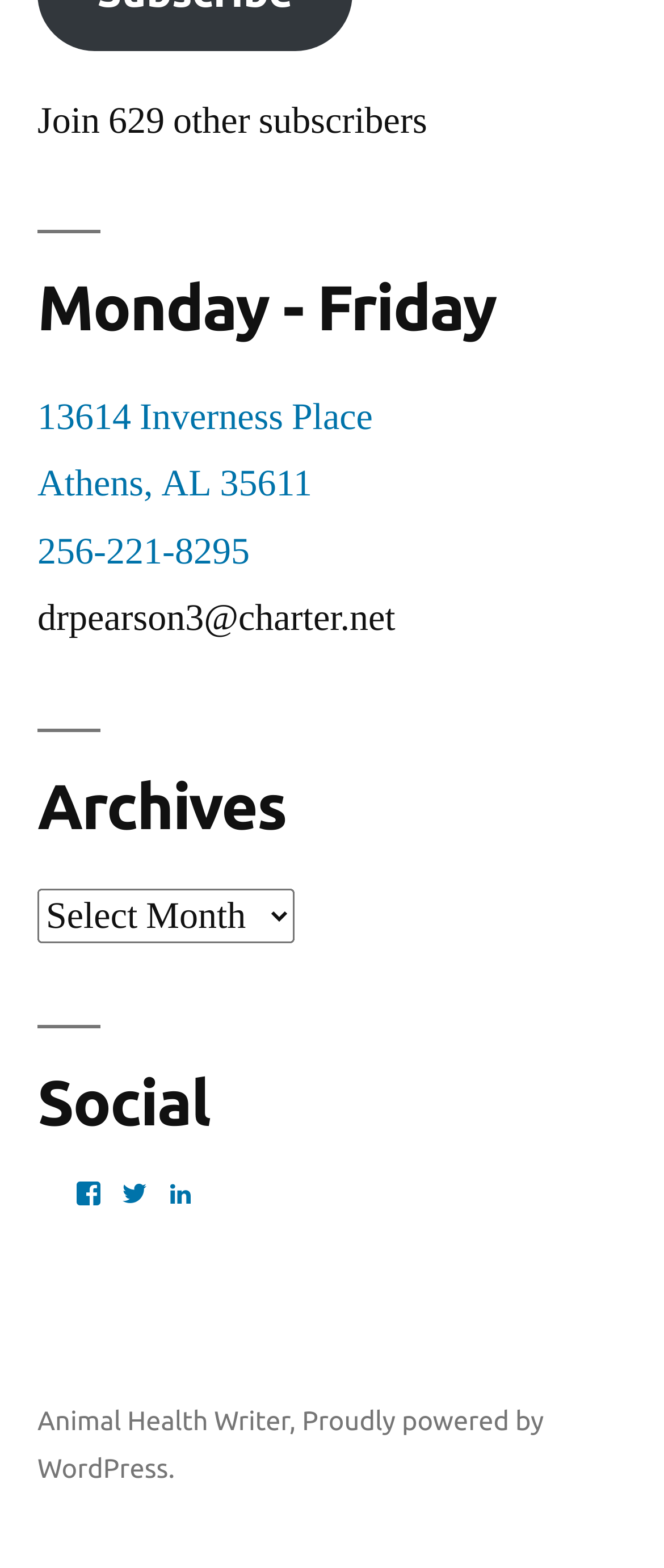Using the description: "Living Planet Report", determine the UI element's bounding box coordinates. Ensure the coordinates are in the format of four float numbers between 0 and 1, i.e., [left, top, right, bottom].

None